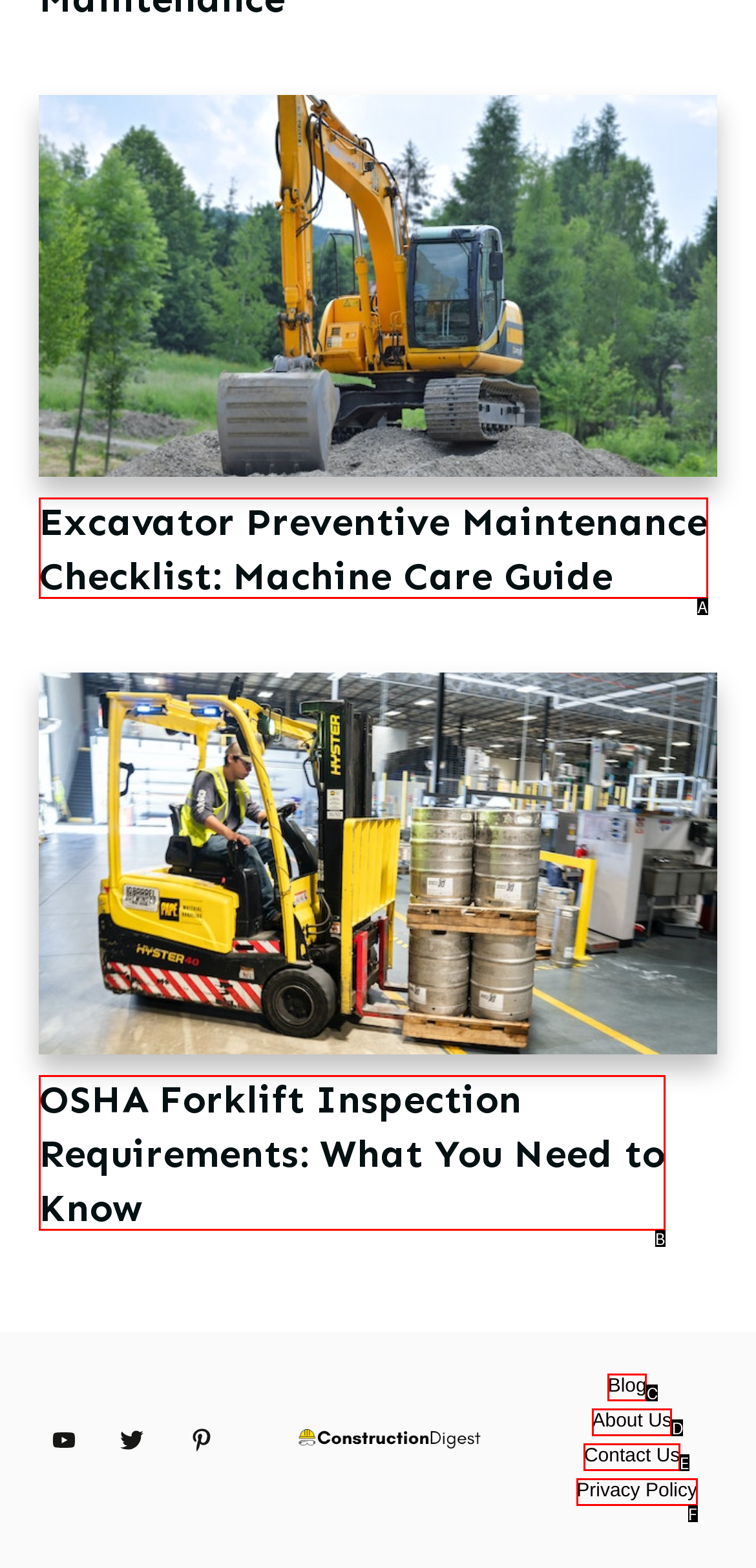Identify the bounding box that corresponds to: Blog
Respond with the letter of the correct option from the provided choices.

C